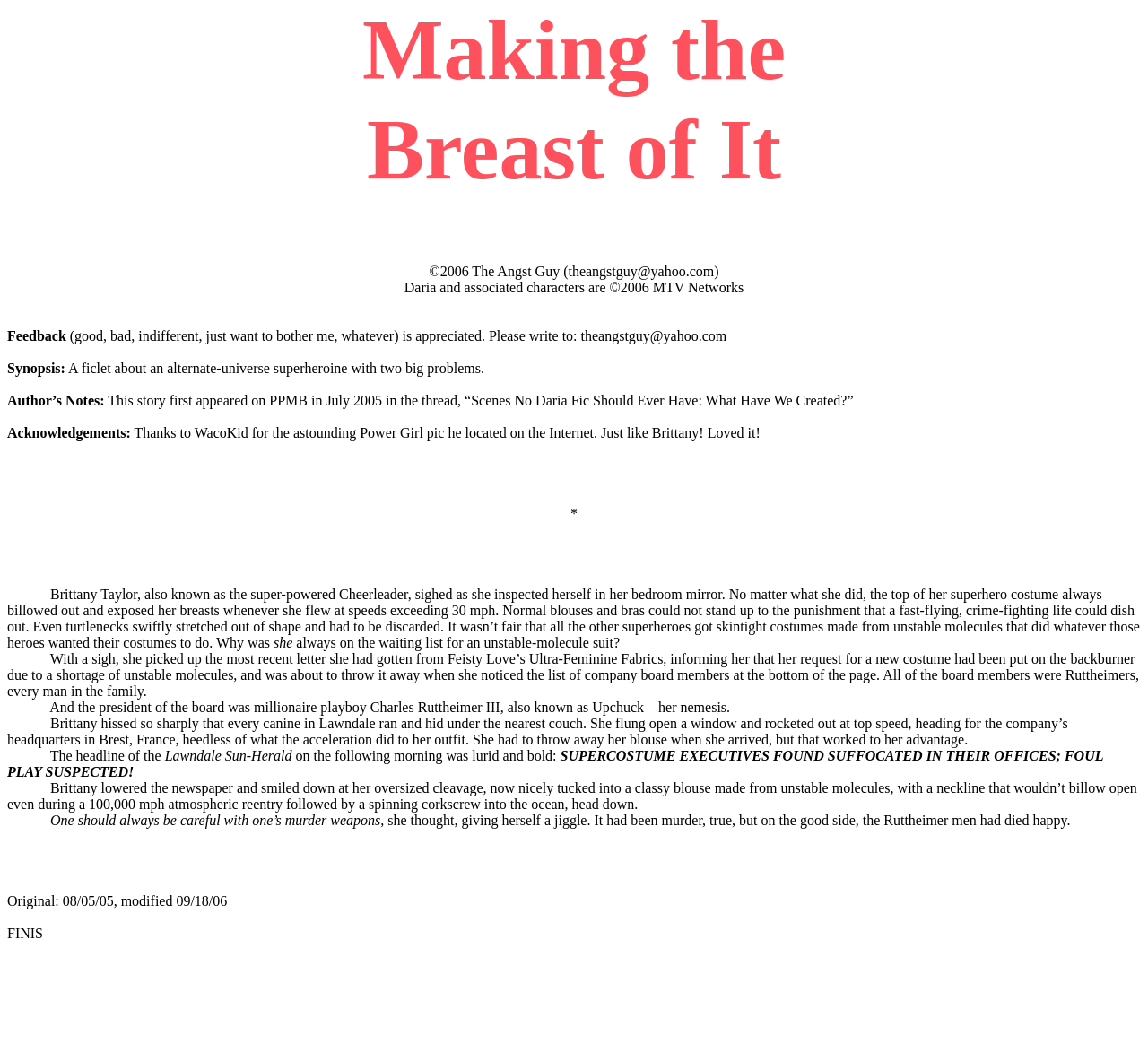What is the name of the superheroine?
Based on the screenshot, provide your answer in one word or phrase.

Brittany Taylor